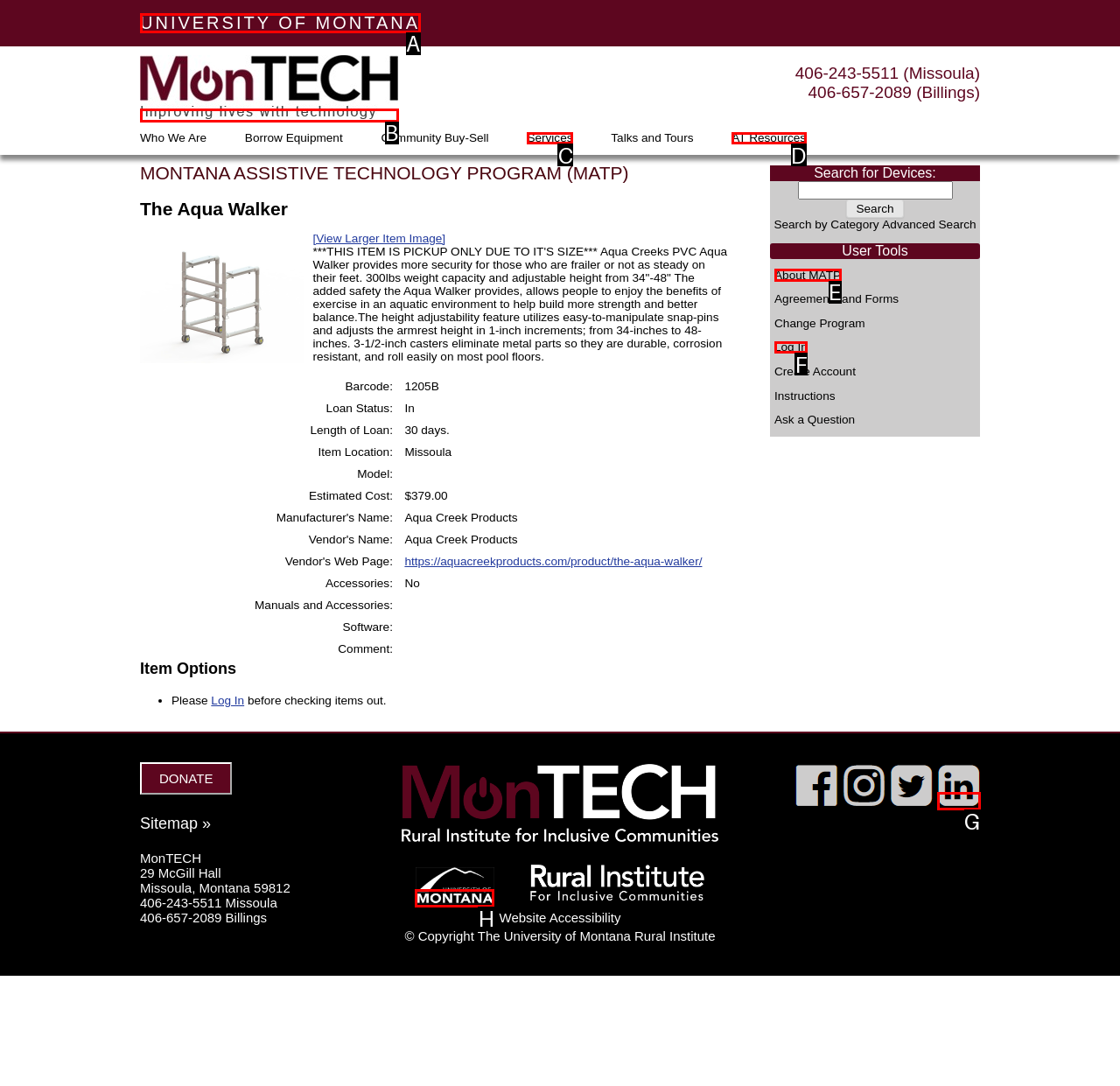Select the appropriate option that fits: October 8, 2017
Reply with the letter of the correct choice.

None